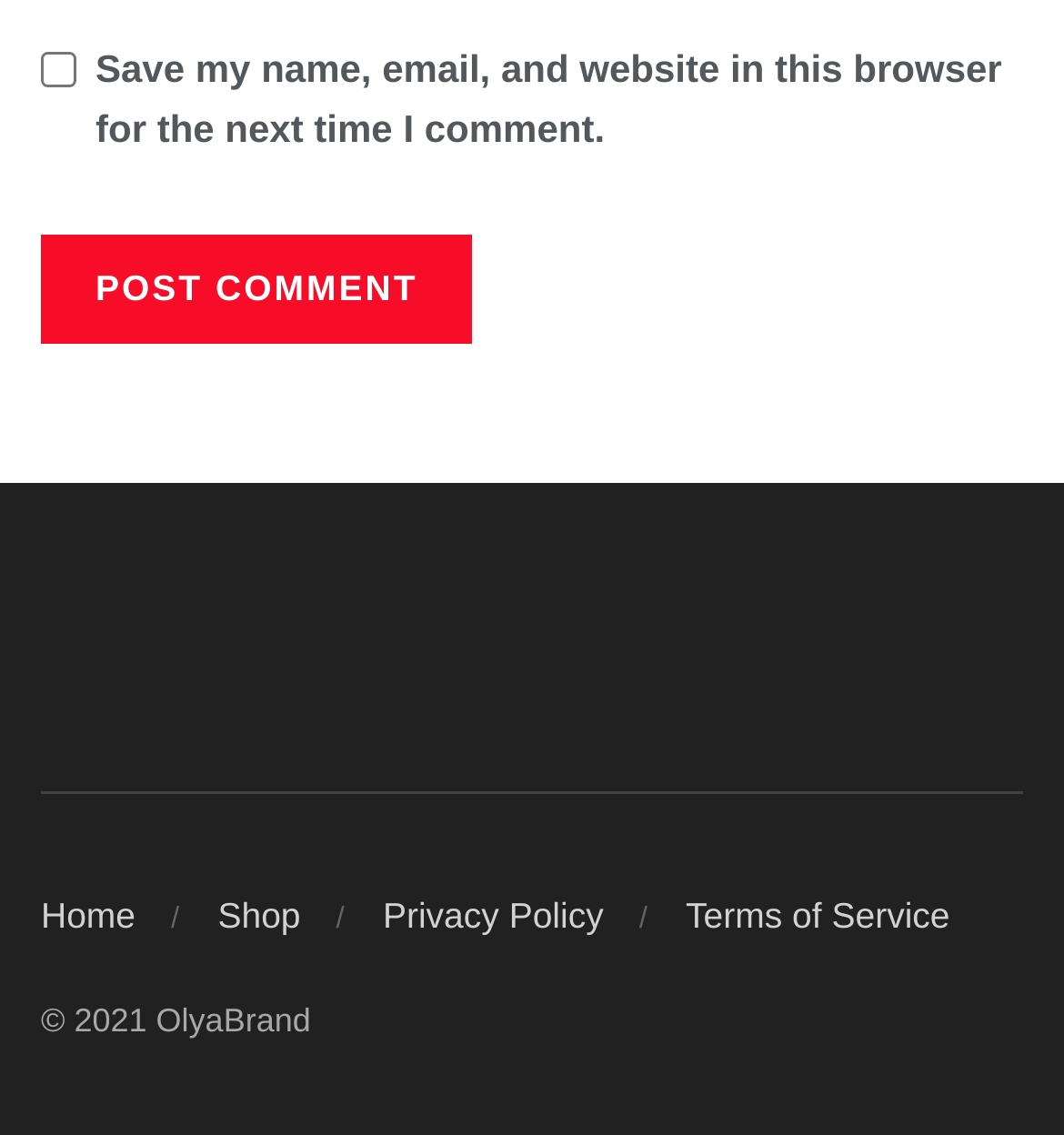What is the purpose of the checkbox?
Using the visual information, reply with a single word or short phrase.

Save comment info